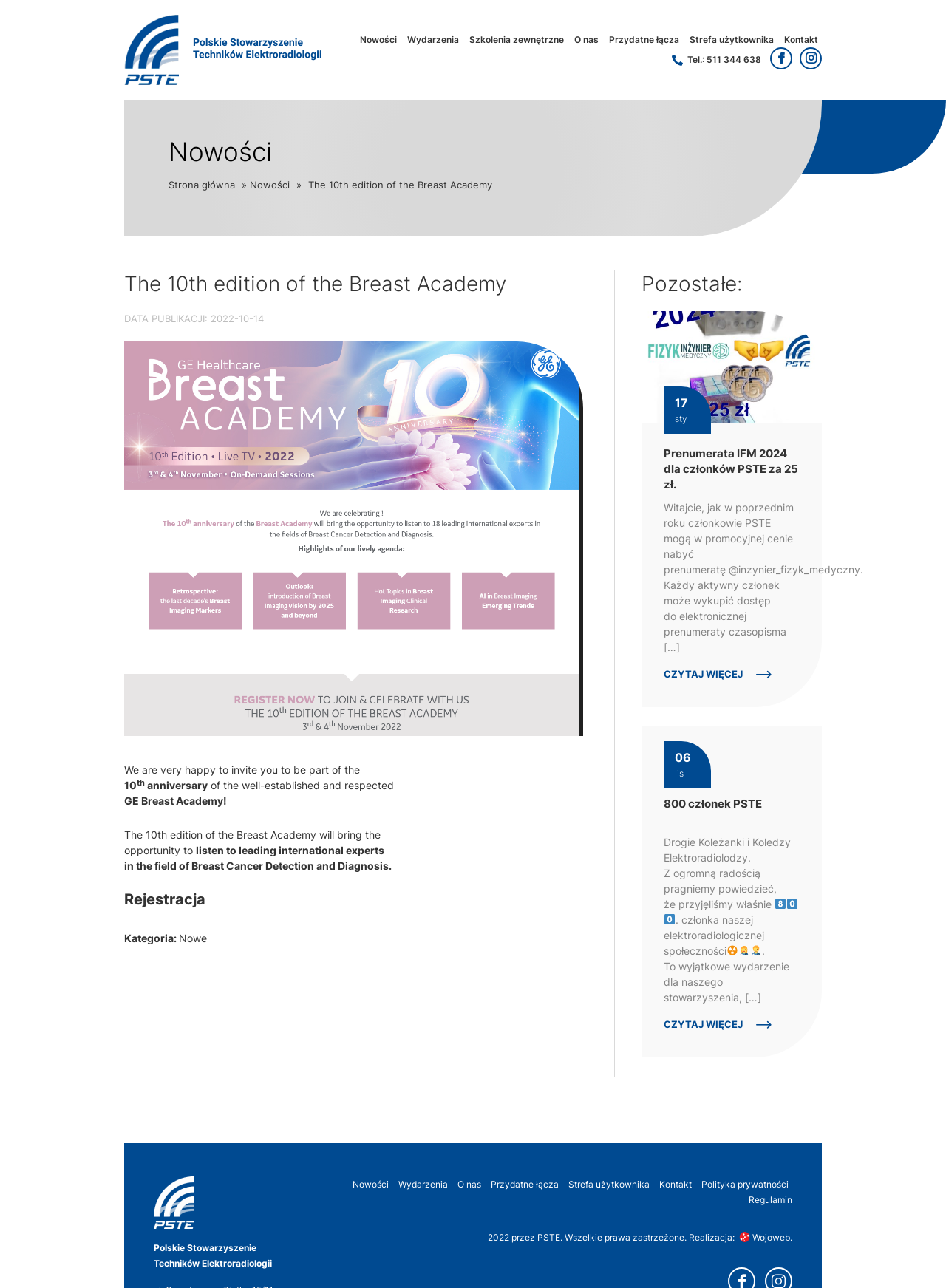Please identify the primary heading on the webpage and return its text.

The 10th edition of the Breast Academy